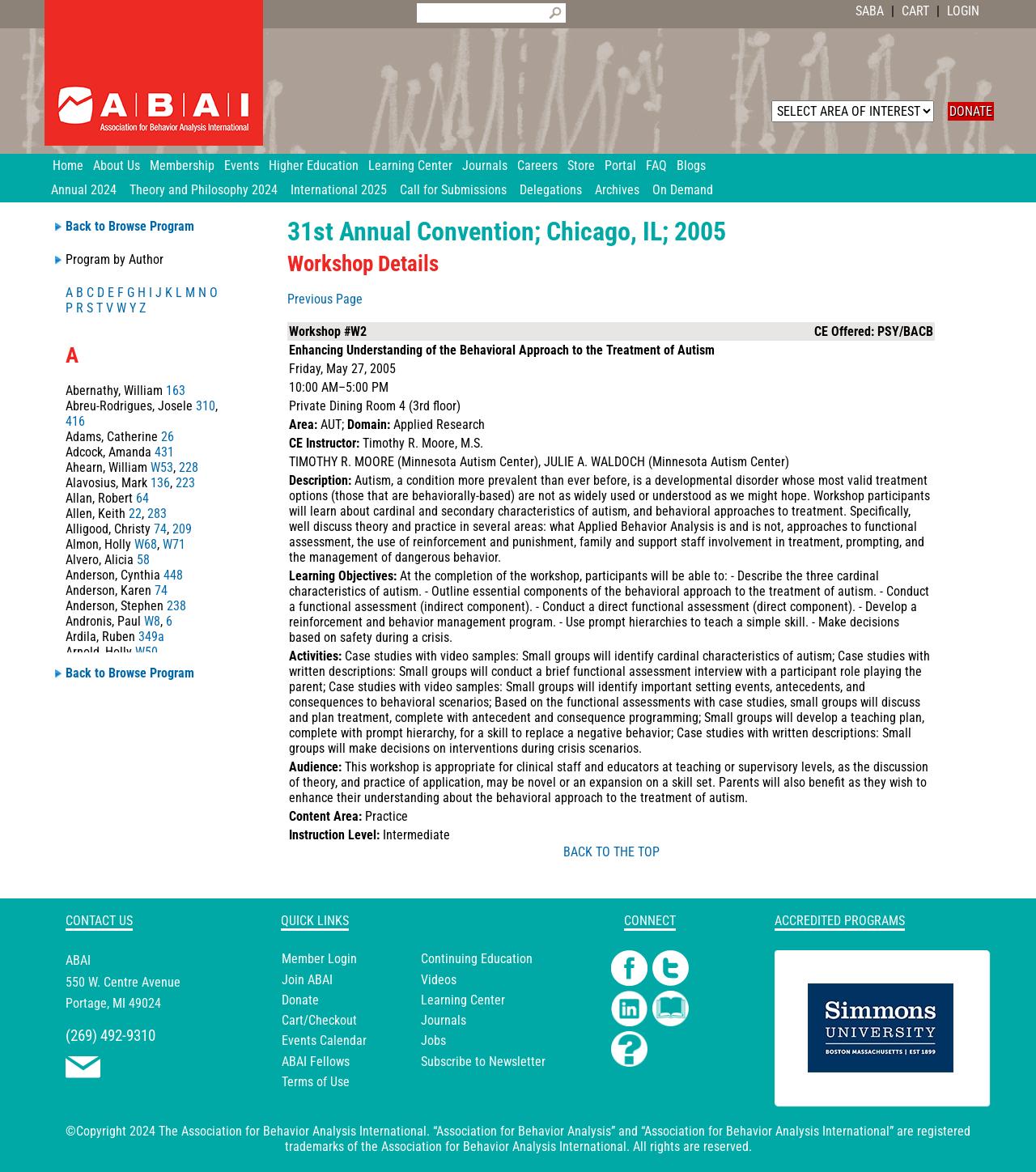Please identify the bounding box coordinates of the clickable area that will fulfill the following instruction: "Go back to browse program". The coordinates should be in the format of four float numbers between 0 and 1, i.e., [left, top, right, bottom].

[0.063, 0.186, 0.188, 0.2]